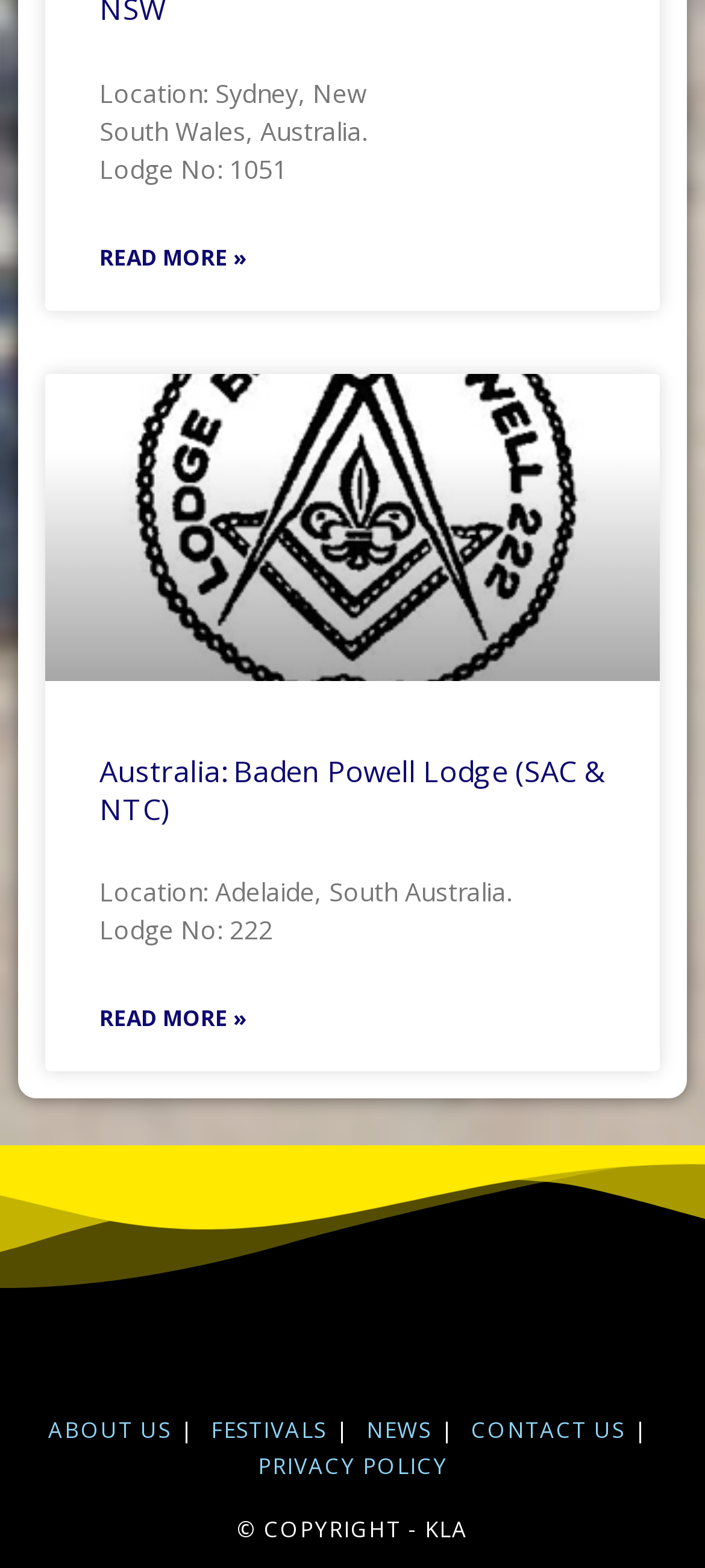What is the copyright information?
Based on the visual details in the image, please answer the question thoroughly.

I found the copyright information by examining the contentinfo element and its child elements. The StaticText element with the text '© COPYRIGHT - KLA' provides the copyright information.